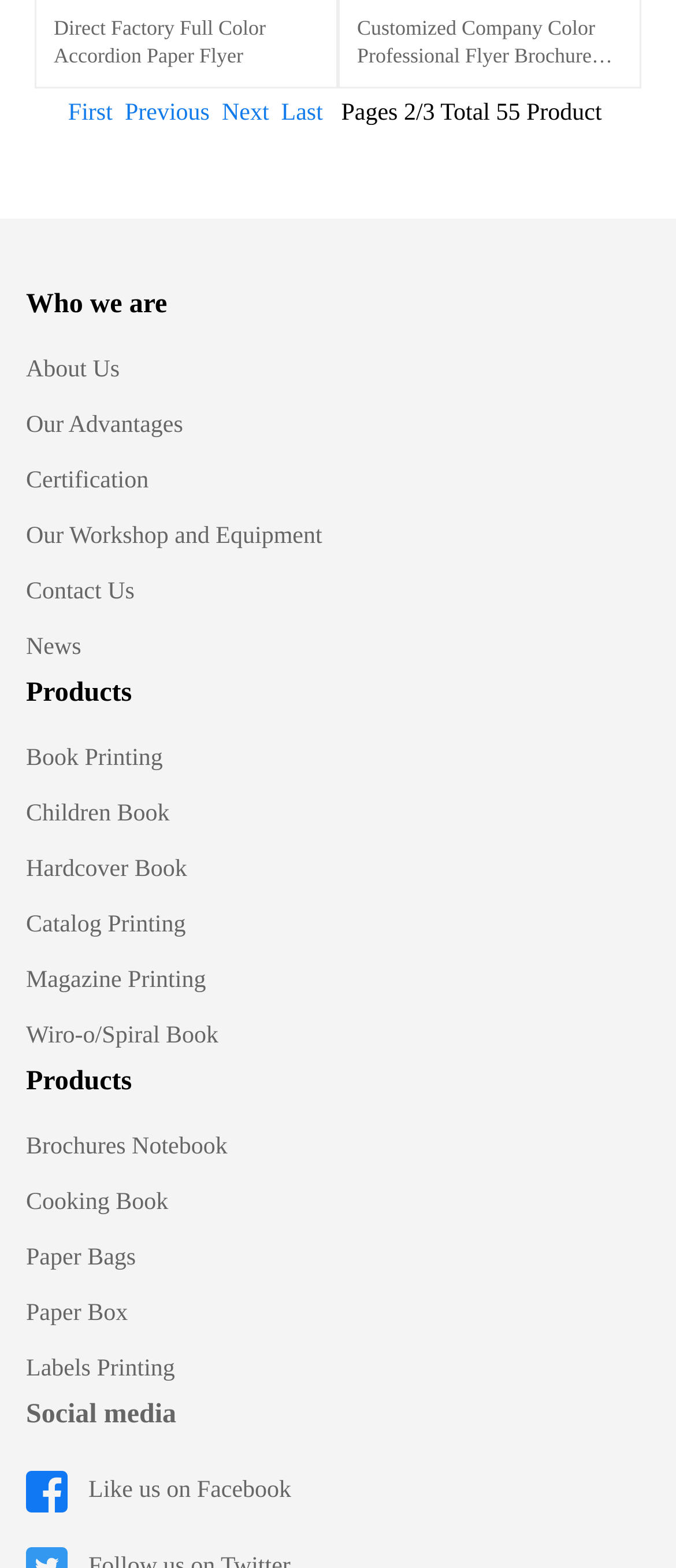Identify the bounding box coordinates of the clickable region required to complete the instruction: "Like us on Facebook". The coordinates should be given as four float numbers within the range of 0 and 1, i.e., [left, top, right, bottom].

[0.131, 0.934, 0.431, 0.969]